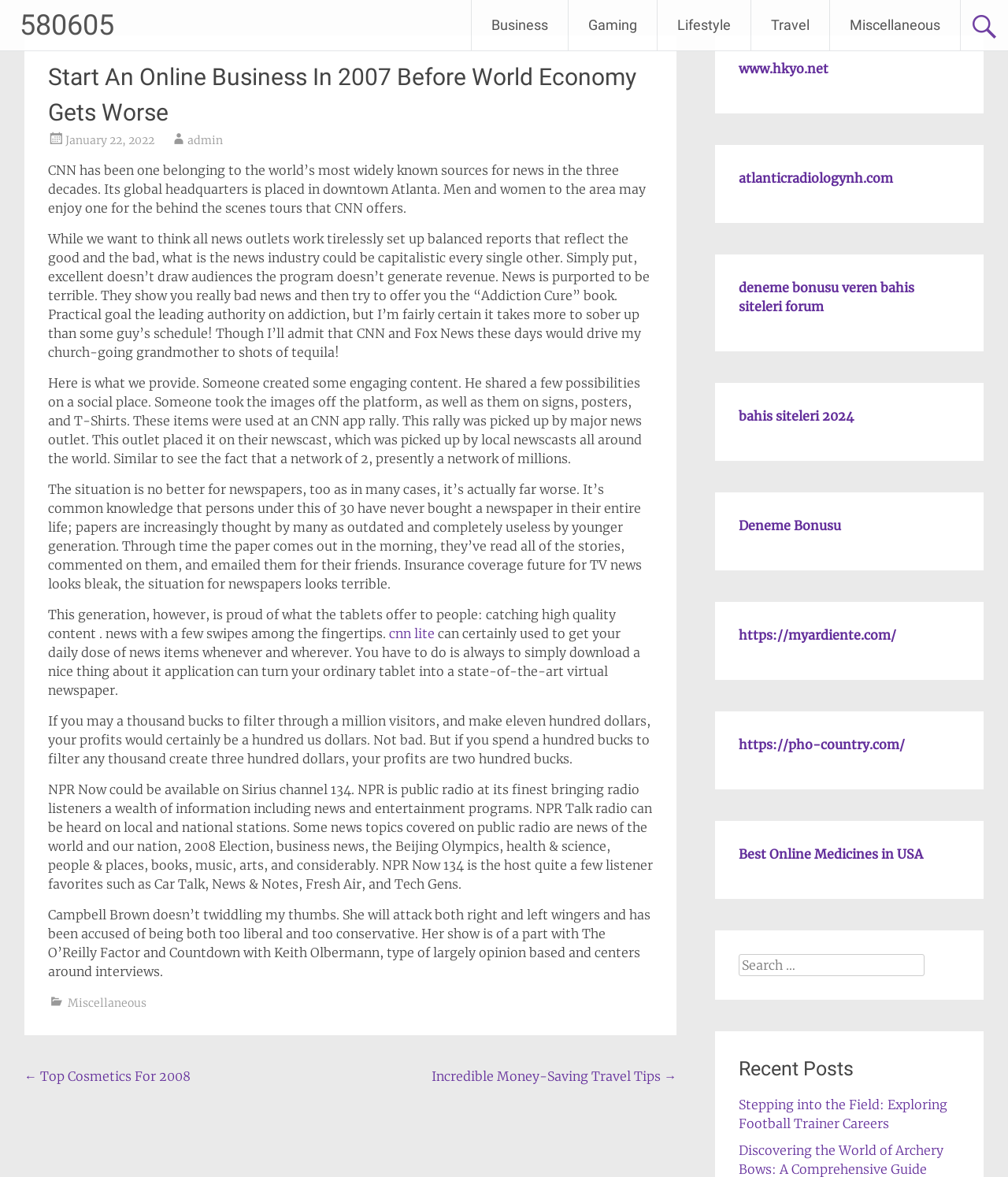Kindly provide the bounding box coordinates of the section you need to click on to fulfill the given instruction: "Read the article about CNN".

[0.048, 0.138, 0.641, 0.183]